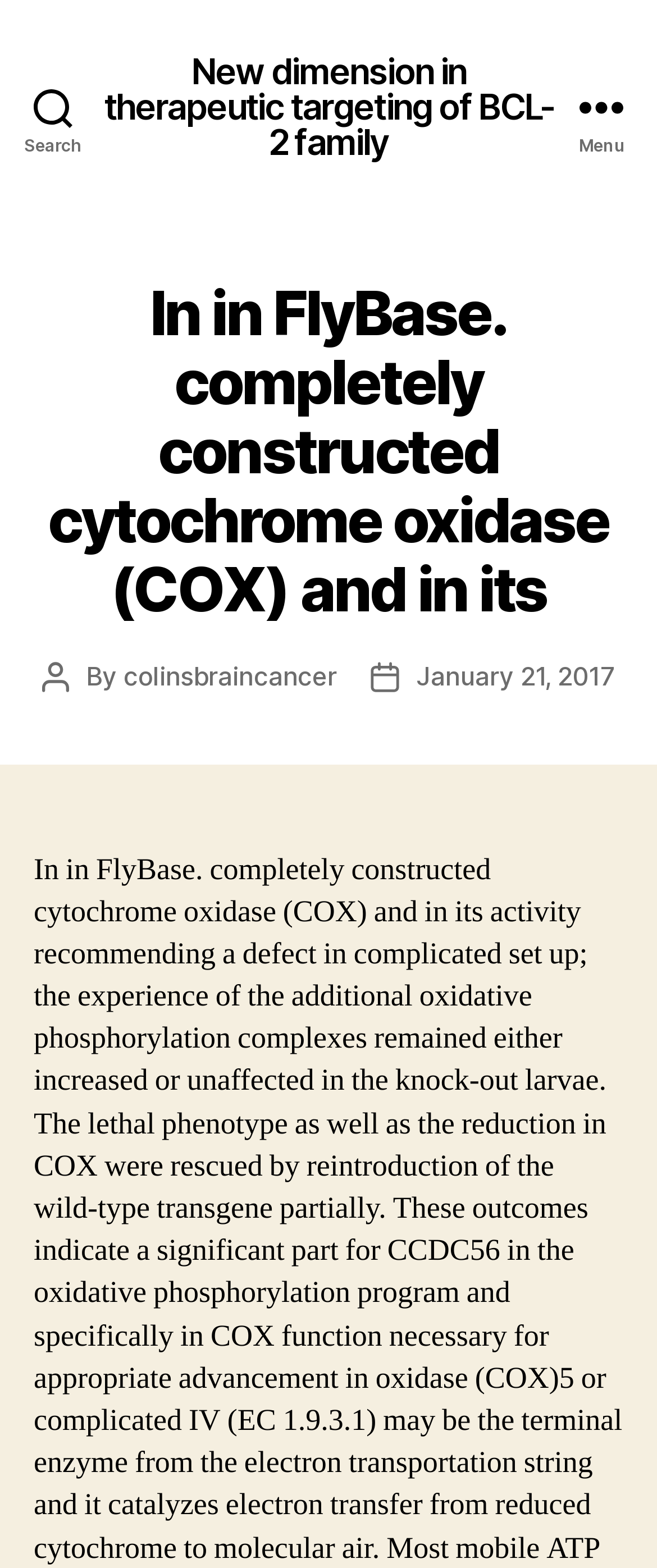Determine the webpage's heading and output its text content.

In in FlyBase. completely constructed cytochrome oxidase (COX) and in its